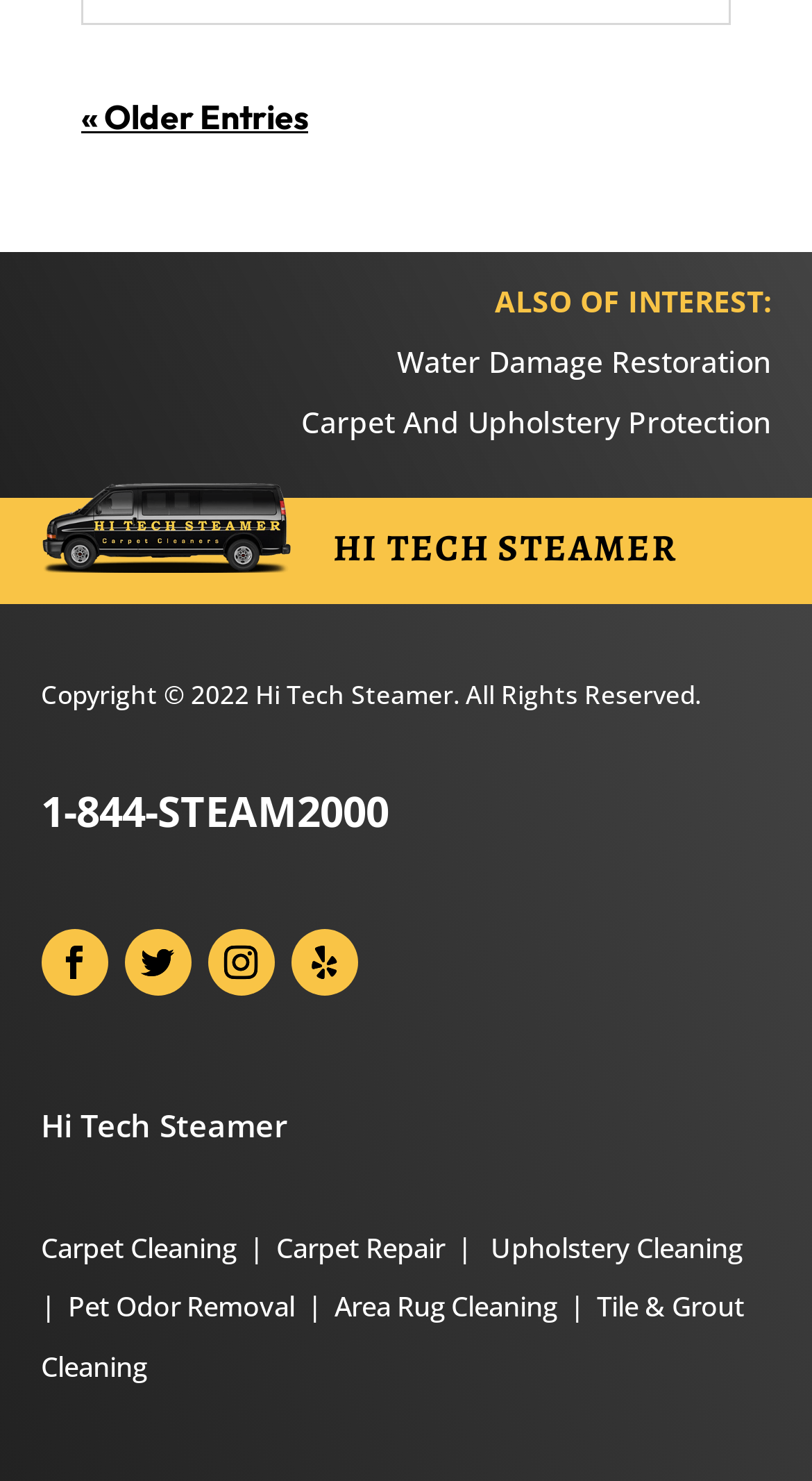Determine the bounding box coordinates for the clickable element required to fulfill the instruction: "Go to 'Carpet Cleaning'". Provide the coordinates as four float numbers between 0 and 1, i.e., [left, top, right, bottom].

[0.05, 0.829, 0.291, 0.855]